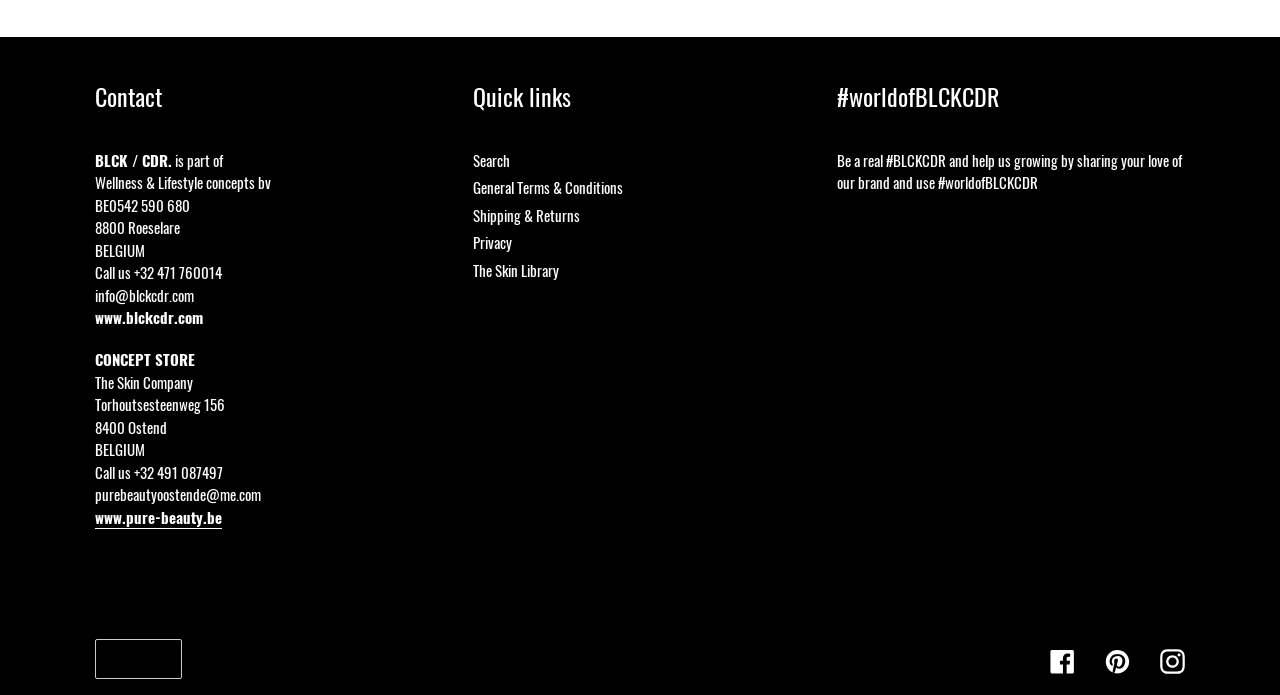Pinpoint the bounding box coordinates of the clickable area needed to execute the instruction: "Search". The coordinates should be specified as four float numbers between 0 and 1, i.e., [left, top, right, bottom].

[0.37, 0.214, 0.399, 0.246]